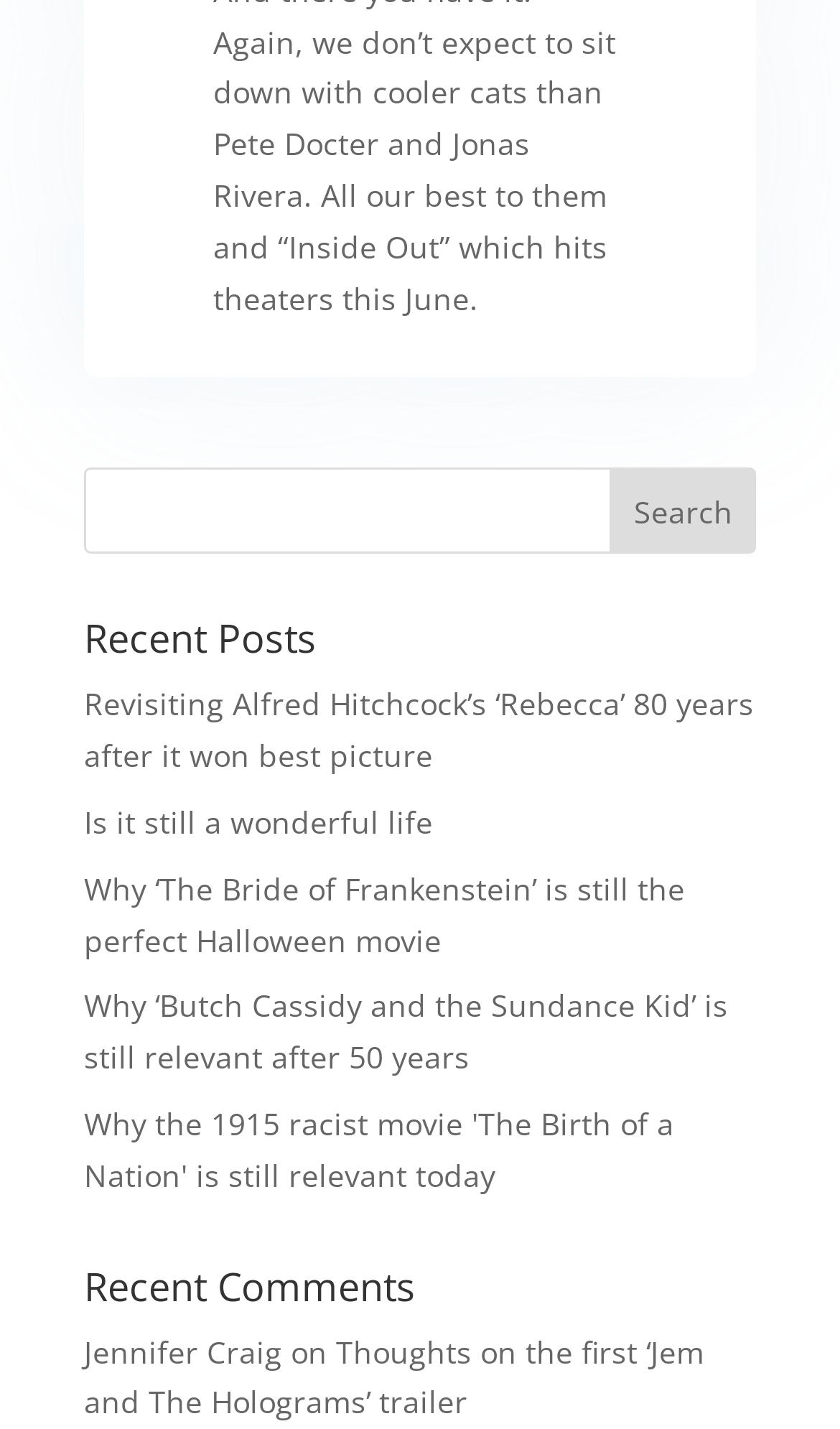Locate the bounding box coordinates of the clickable region necessary to complete the following instruction: "View the comments". Provide the coordinates in the format of four float numbers between 0 and 1, i.e., [left, top, right, bottom].

[0.1, 0.886, 0.9, 0.928]